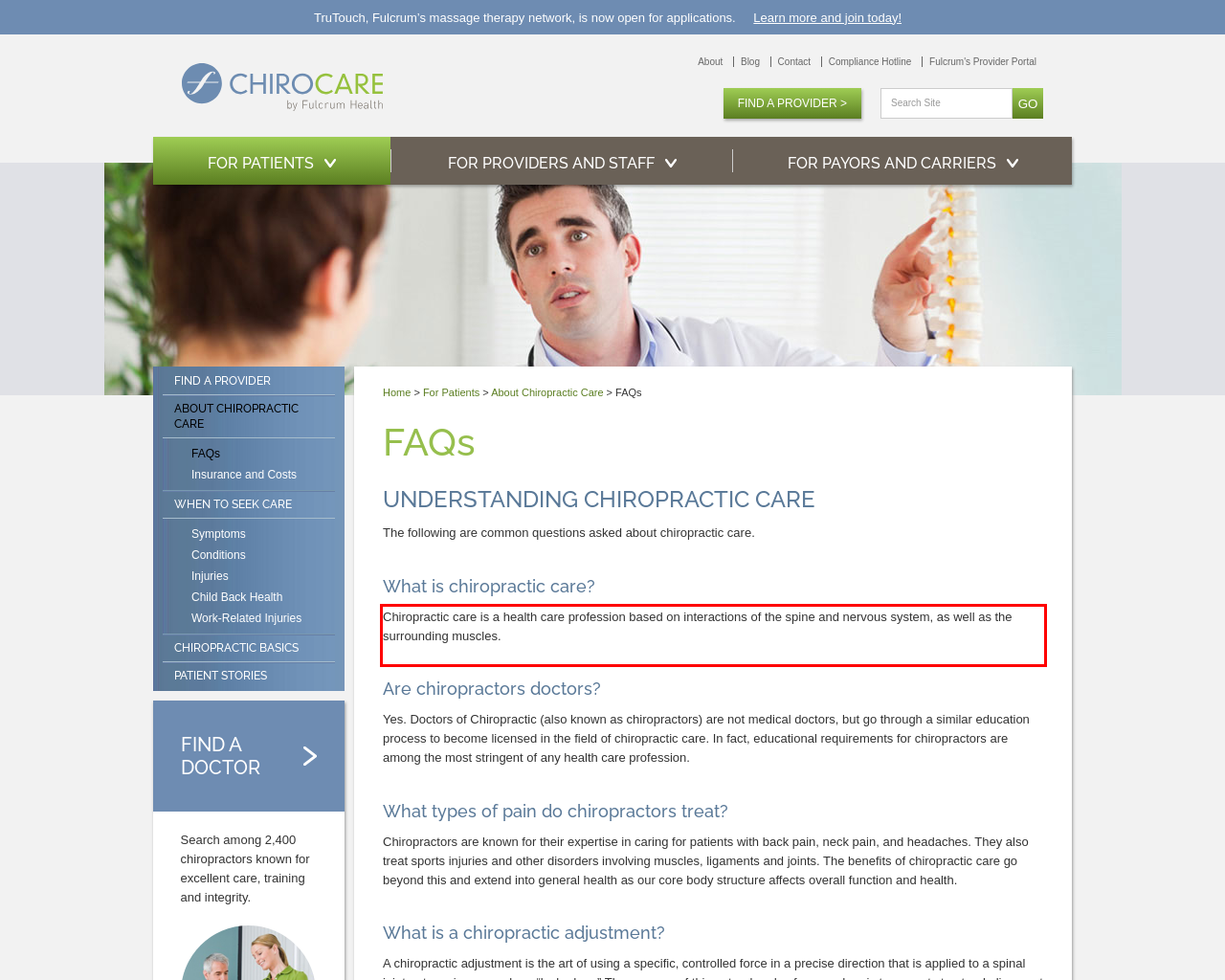You are presented with a webpage screenshot featuring a red bounding box. Perform OCR on the text inside the red bounding box and extract the content.

Chiropractic care is a health care profession based on interactions of the spine and nervous system, as well as the surrounding muscles.